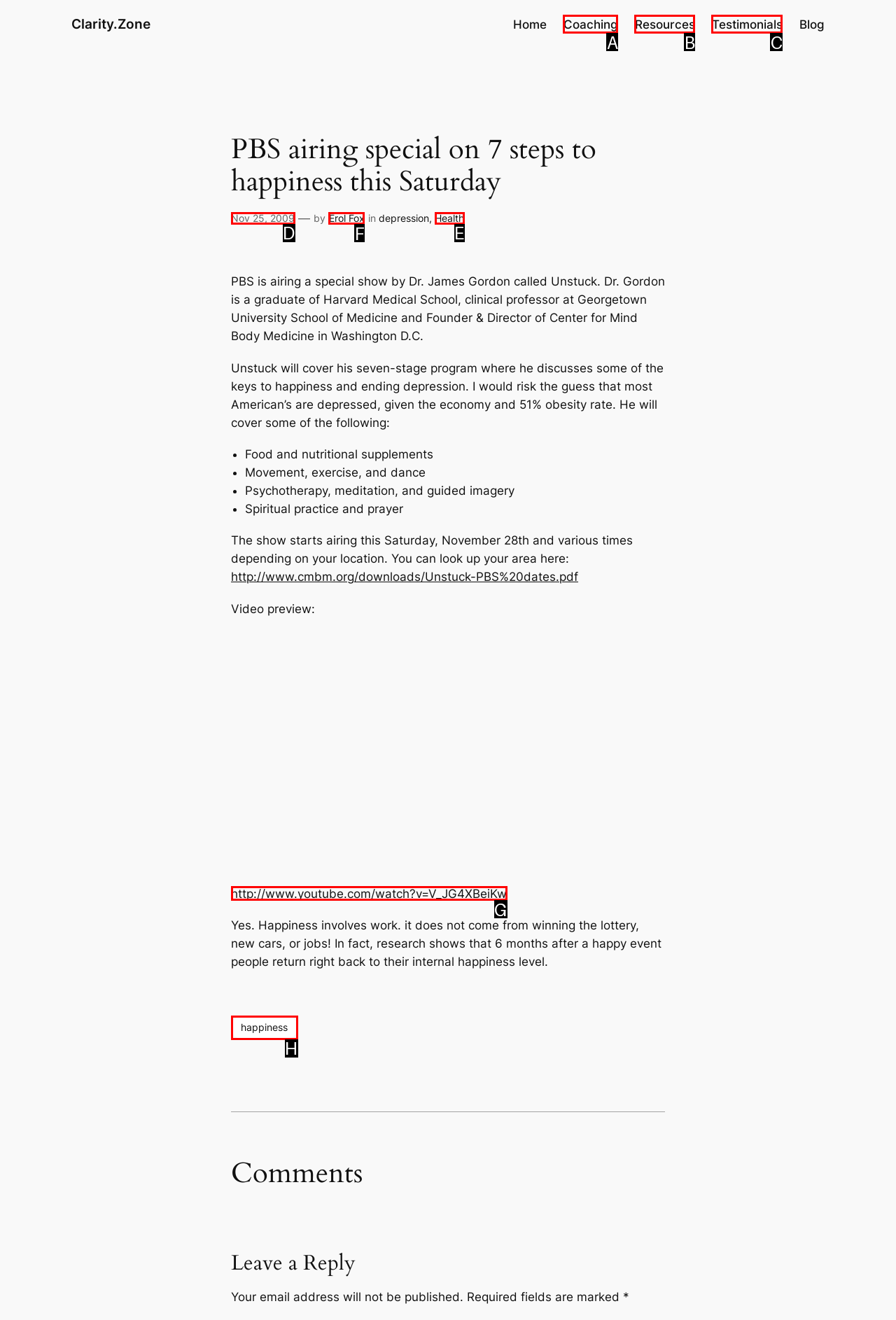Select the appropriate HTML element to click for the following task: Read the article by Erol Fox
Answer with the letter of the selected option from the given choices directly.

F